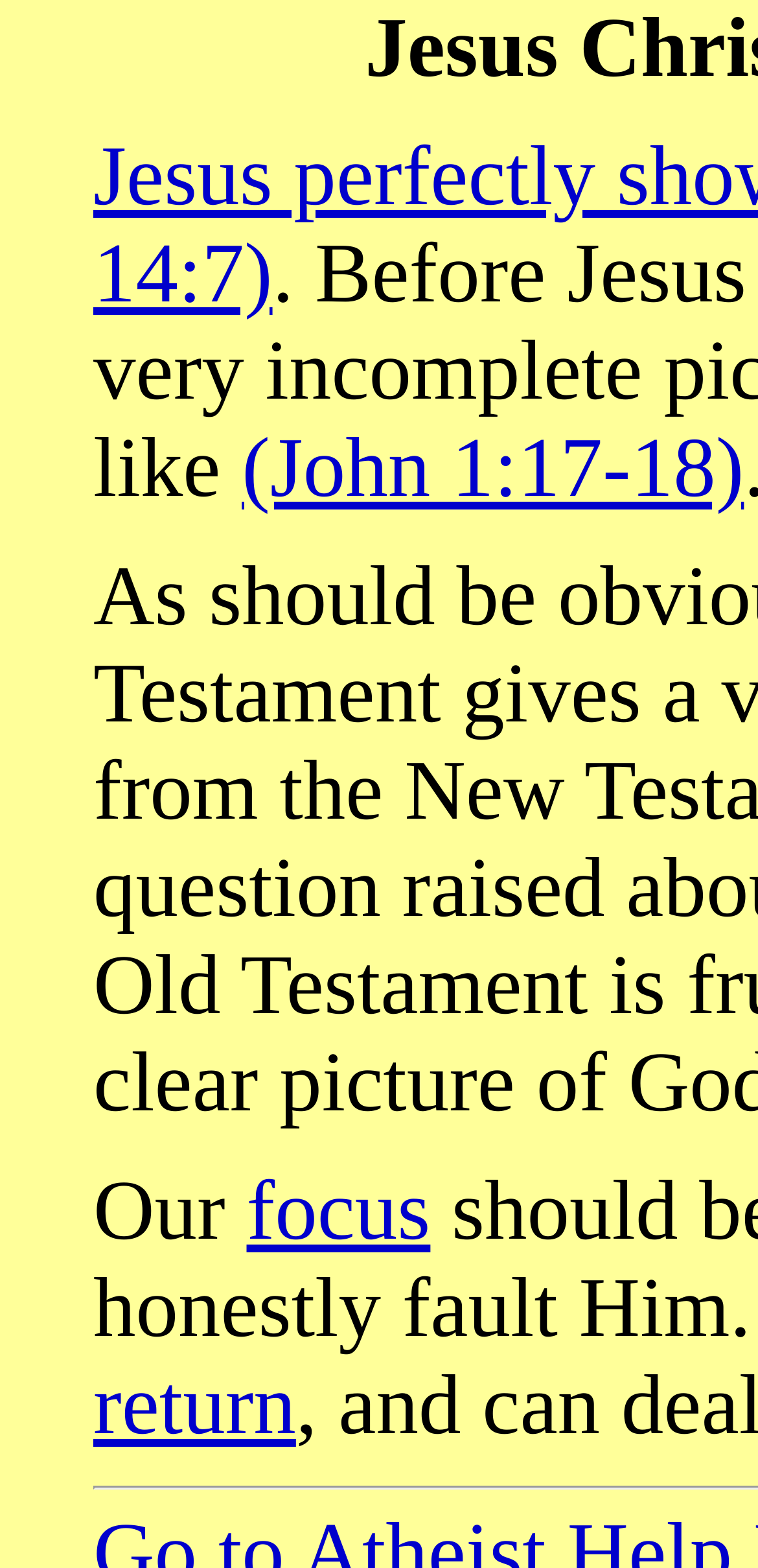Ascertain the bounding box coordinates for the UI element detailed here: "(John 1:17-18)". The coordinates should be provided as [left, top, right, bottom] with each value being a float between 0 and 1.

[0.319, 0.269, 0.981, 0.329]